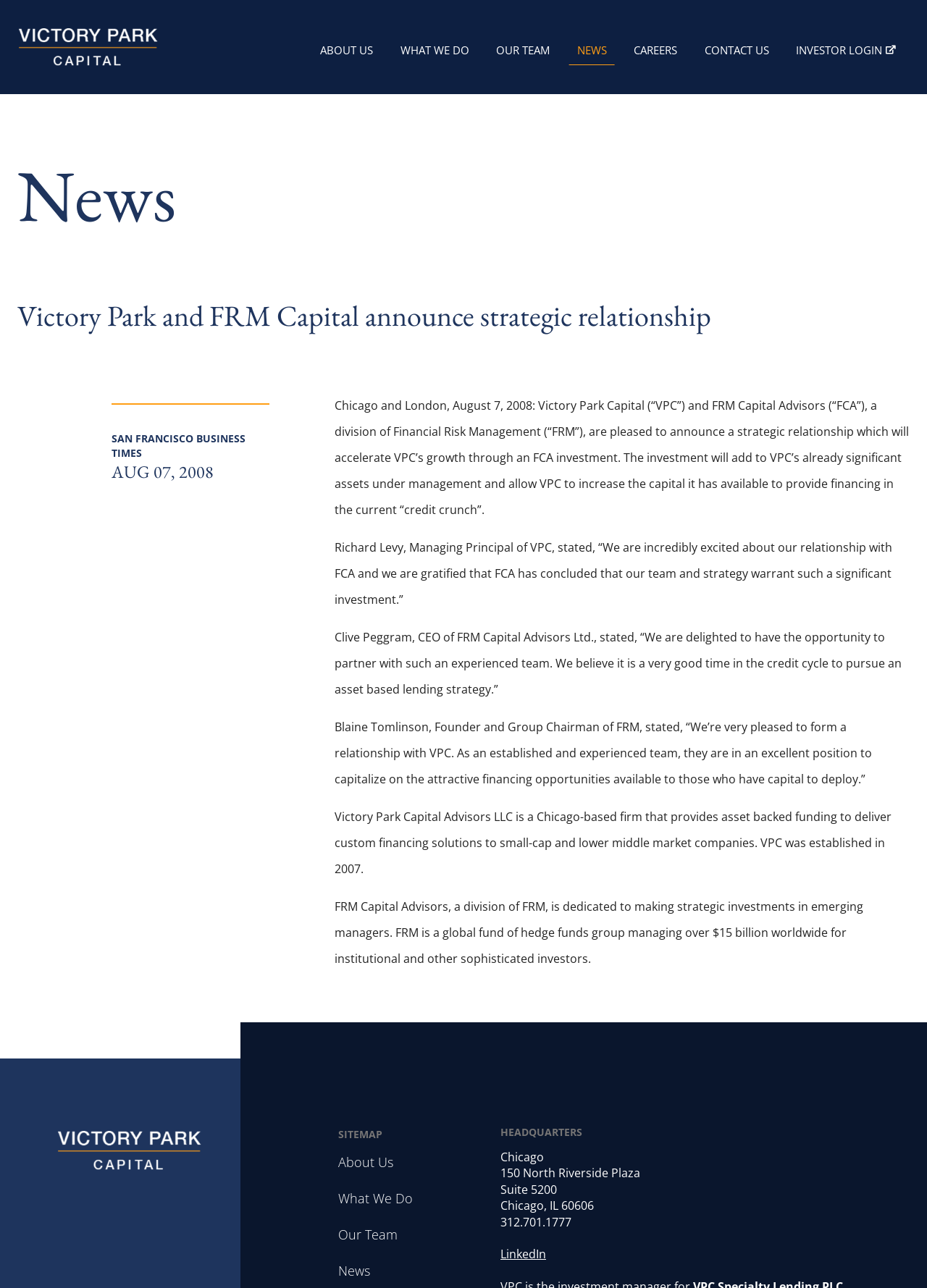Can you find the bounding box coordinates of the area I should click to execute the following instruction: "Click on ABOUT US"?

[0.346, 0.033, 0.403, 0.045]